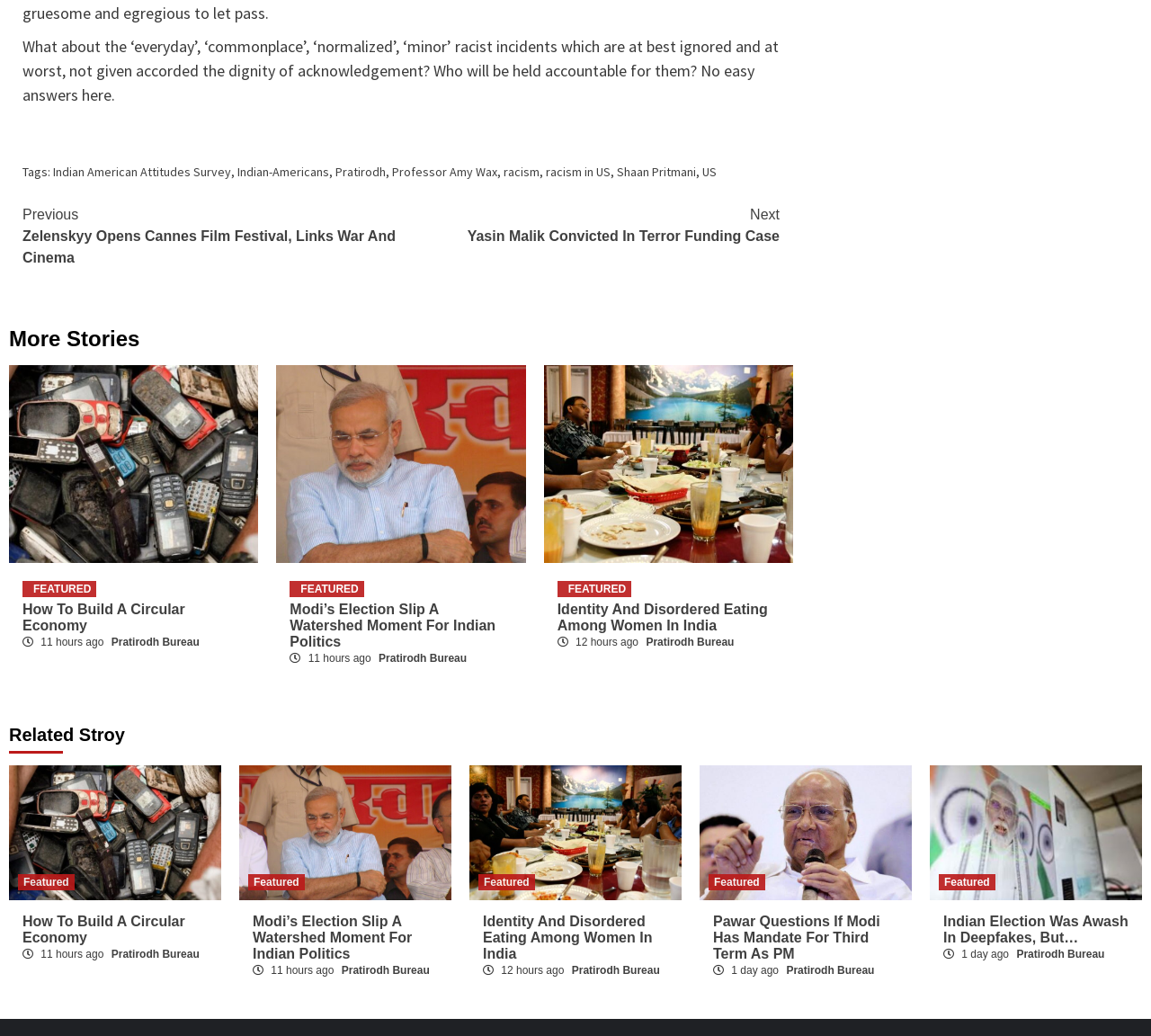Locate the bounding box coordinates of the element I should click to achieve the following instruction: "Like the post".

None